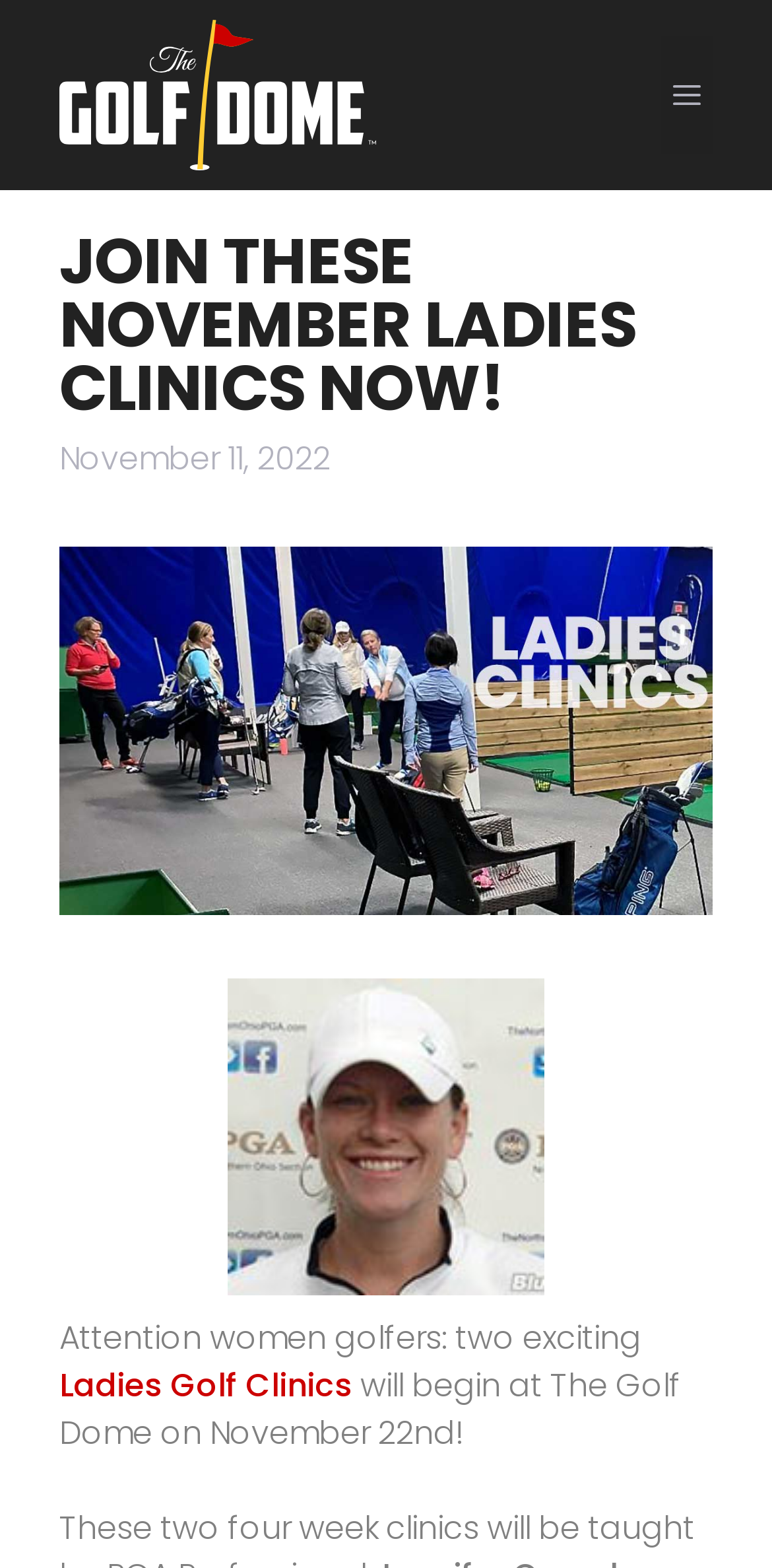Respond with a single word or short phrase to the following question: 
What is the name of the golf course hosting the Ladies Clinics?

The Golf Dome